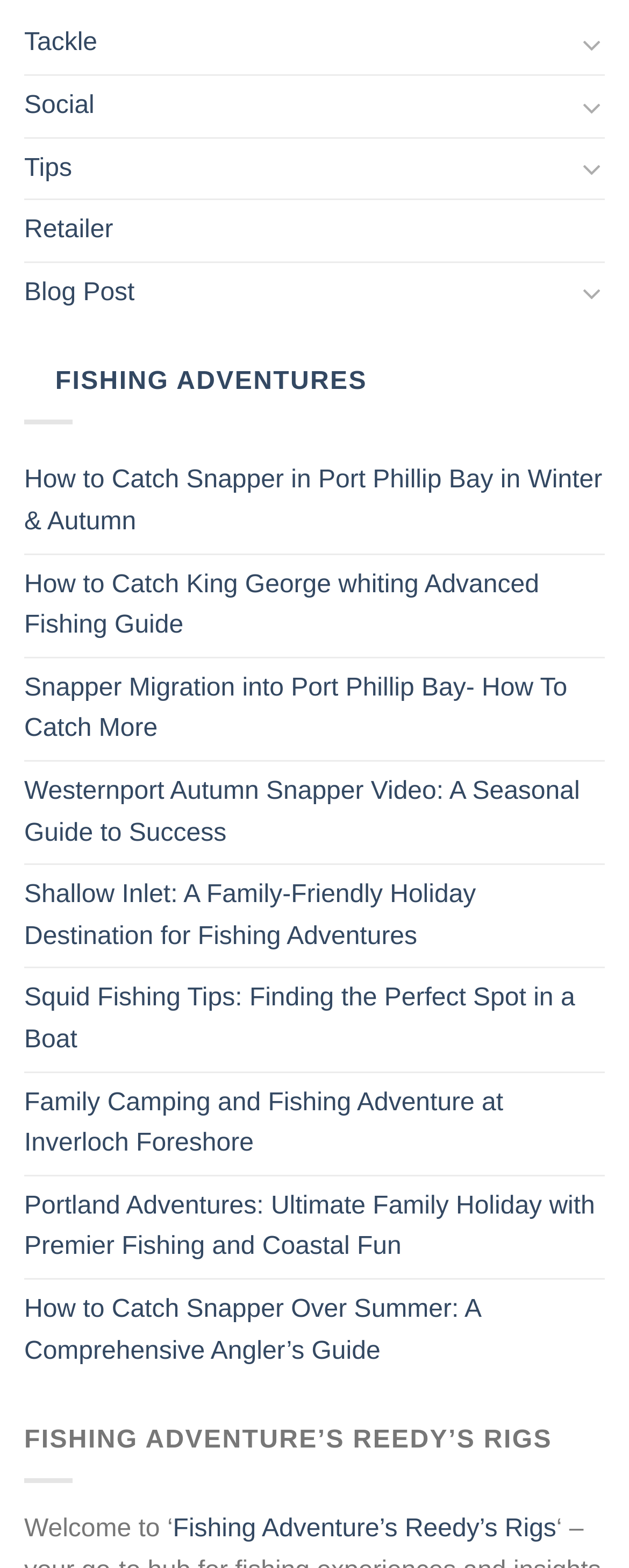What is the purpose of the 'Toggle' buttons?
Based on the visual content, answer with a single word or a brief phrase.

To expand or collapse sections